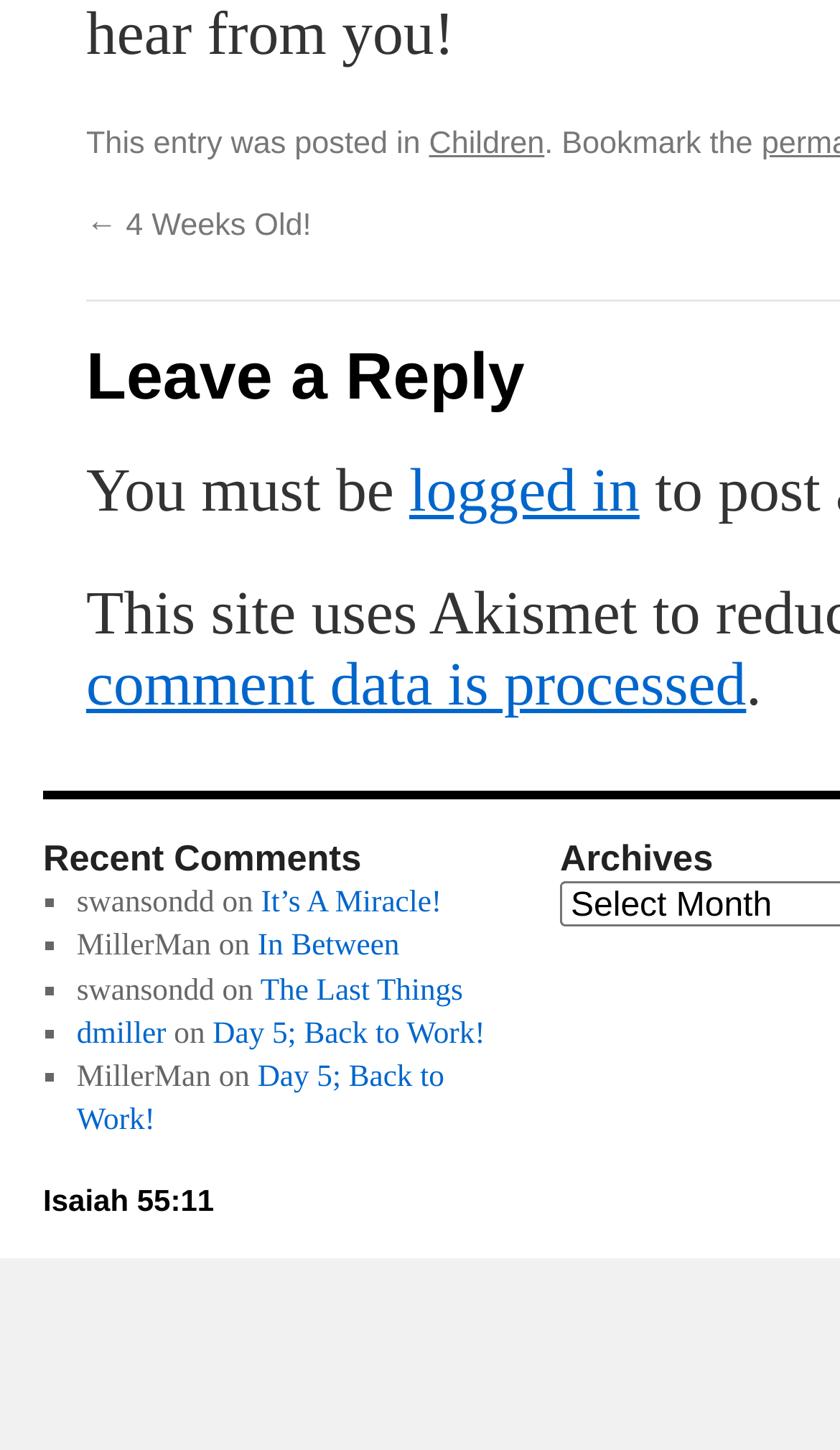Determine the coordinates of the bounding box for the clickable area needed to execute this instruction: "go to the post 'It’s A Miracle!'".

[0.311, 0.611, 0.526, 0.635]